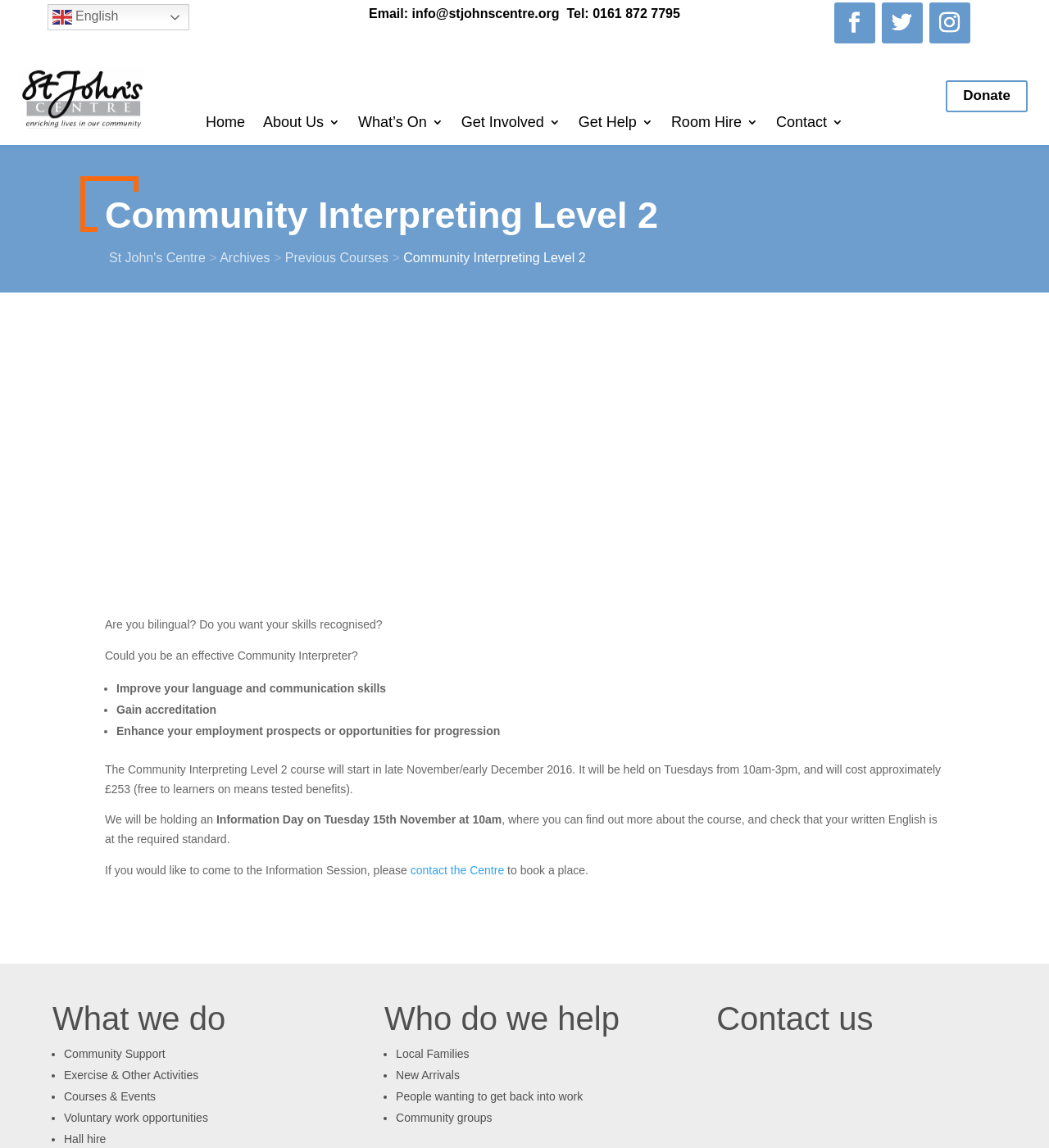Based on the element description: "About Us", identify the bounding box coordinates for this UI element. The coordinates must be four float numbers between 0 and 1, listed as [left, top, right, bottom].

[0.251, 0.101, 0.324, 0.117]